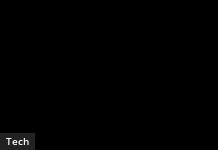Offer a detailed caption for the image presented.

The image features a sleek black interface element labeled "Tech." Positioned prominently, it serves as a navigation link or category heading, inviting users to explore articles or topics related to technology. The minimalist design emphasizes clarity, making it easy for viewers to identify the section, enhancing their browsing experience on the webpage. This element is an integral part of the site's layout, guiding readers to the latest updates and discussions within the tech realm.